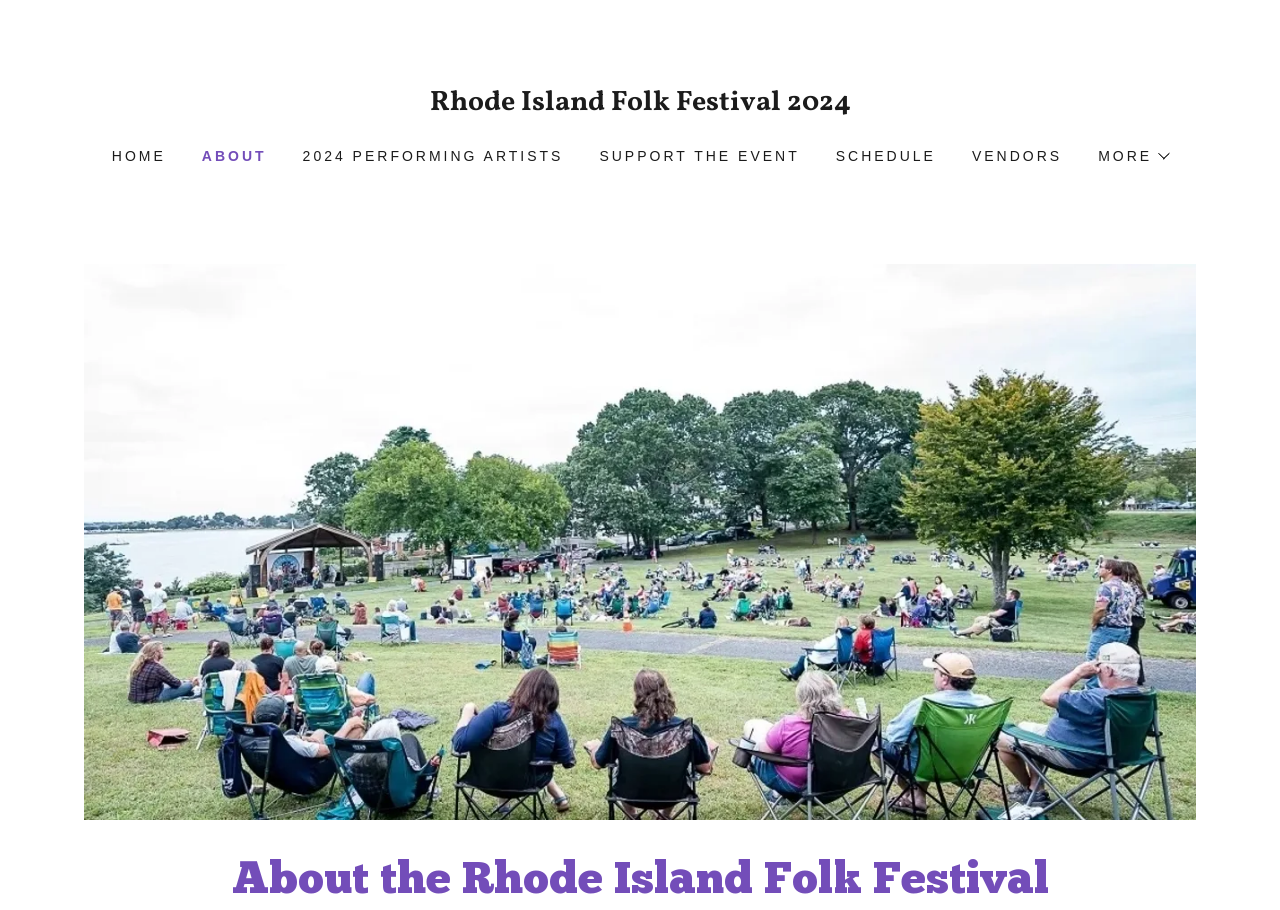Locate the bounding box coordinates of the segment that needs to be clicked to meet this instruction: "Explore the vendors".

[0.752, 0.151, 0.835, 0.191]